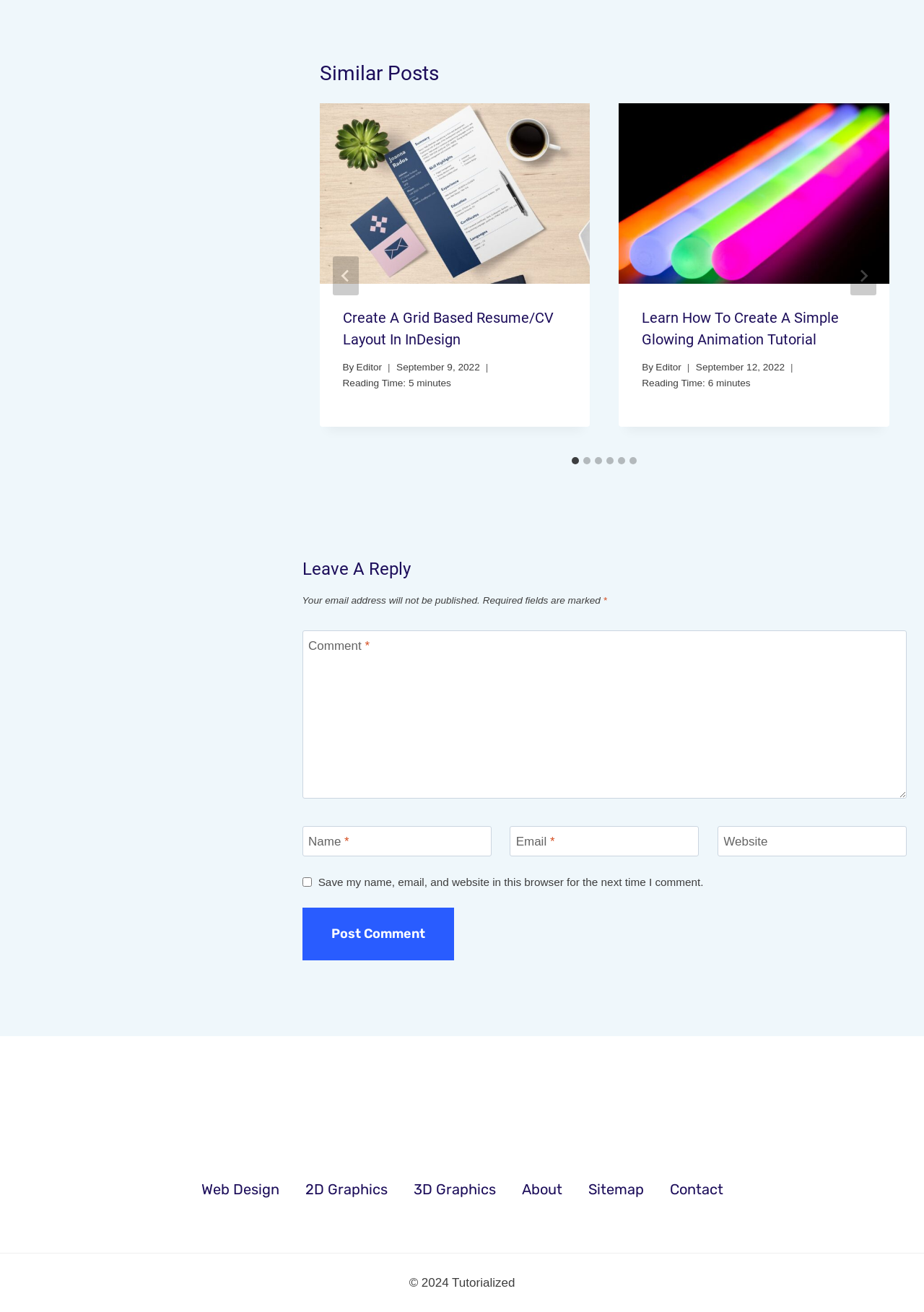What is the title of the first article in the 'Similar Posts' section?
Please answer the question with as much detail as possible using the screenshot.

I looked at the first article under the region with the heading 'Similar Posts' and found the title 'Create a Grid Based Resume/CV Layout in InDesign'.